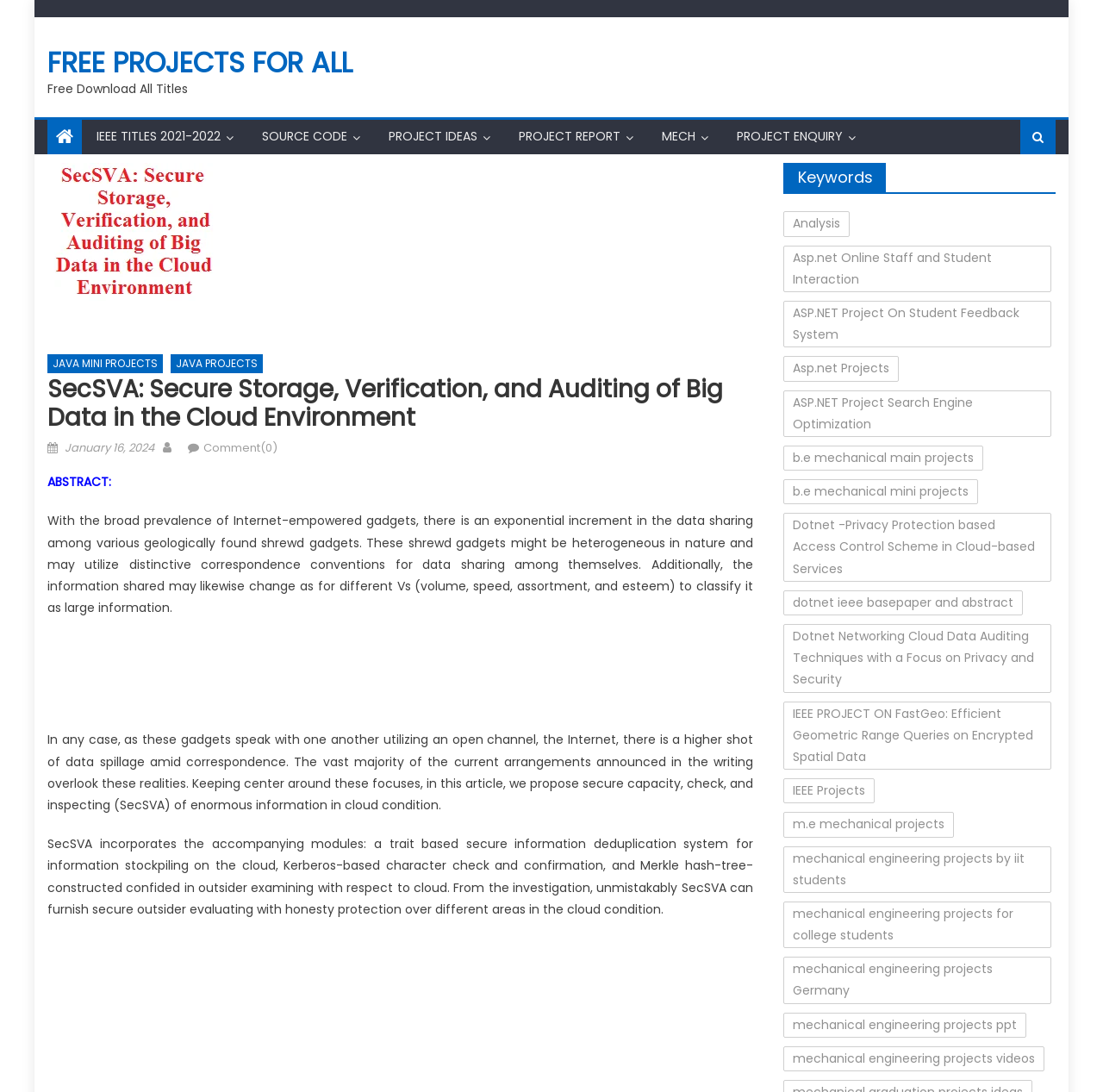Please examine the image and answer the question with a detailed explanation:
What is the date of the post?

The date of the post is mentioned as 'January 16, 2024' which is located below the heading 'SecSVA: Secure Storage, Verification, and Auditing of Big Data in the Cloud Environment'.